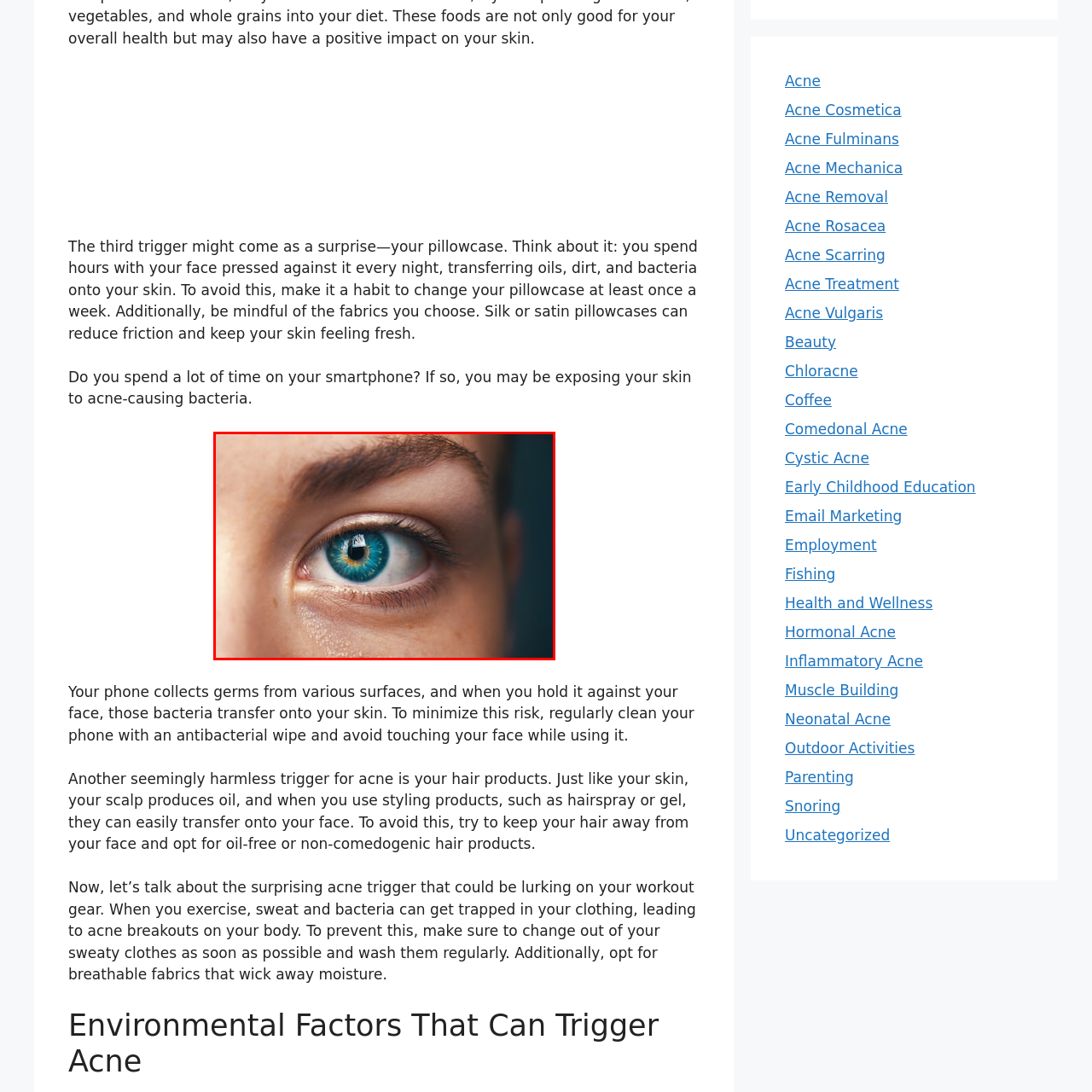Check the section outlined in red, What is highlighted by the golden ring? Please reply with a single word or phrase.

Intricate patterns